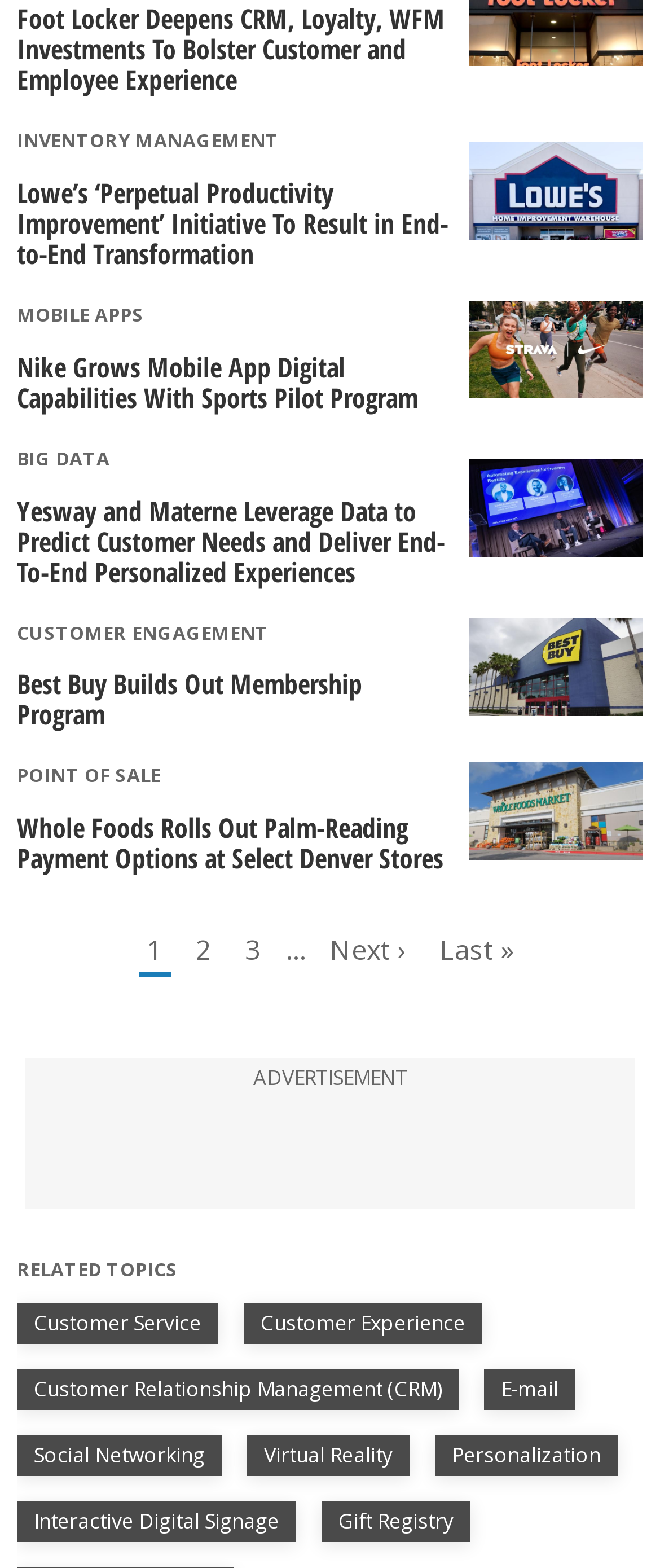How many images are on this page?
Please ensure your answer is as detailed and informative as possible.

I counted the number of image elements on the page. There are 5 images in total, each corresponding to a different company or brand, including Lowe's, Strava, Materne, Best Buy, and Whole Foods Market.